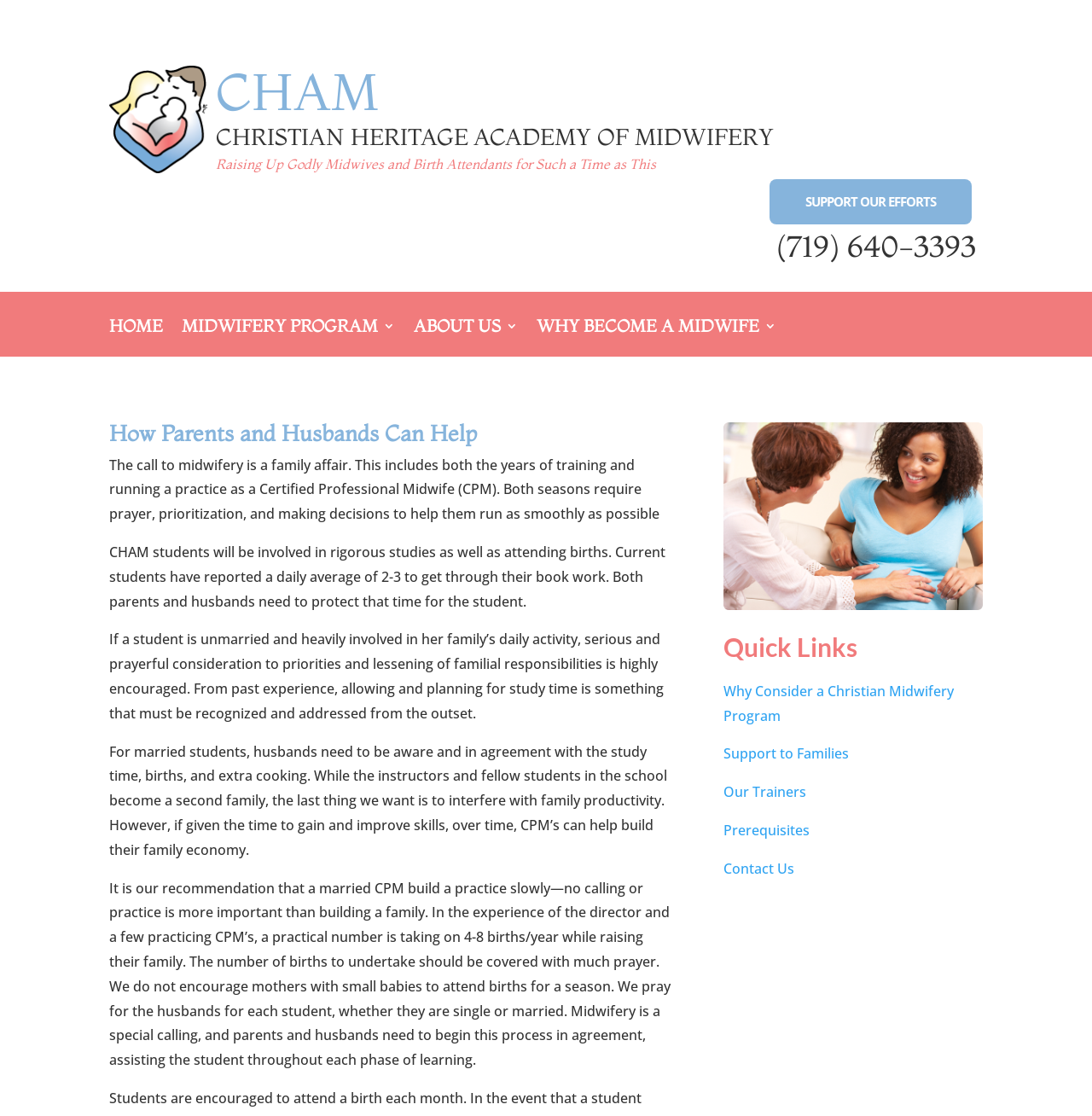Respond to the question below with a concise word or phrase:
What is the purpose of the webpage?

To provide information on how parents and husbands can help midwifery students